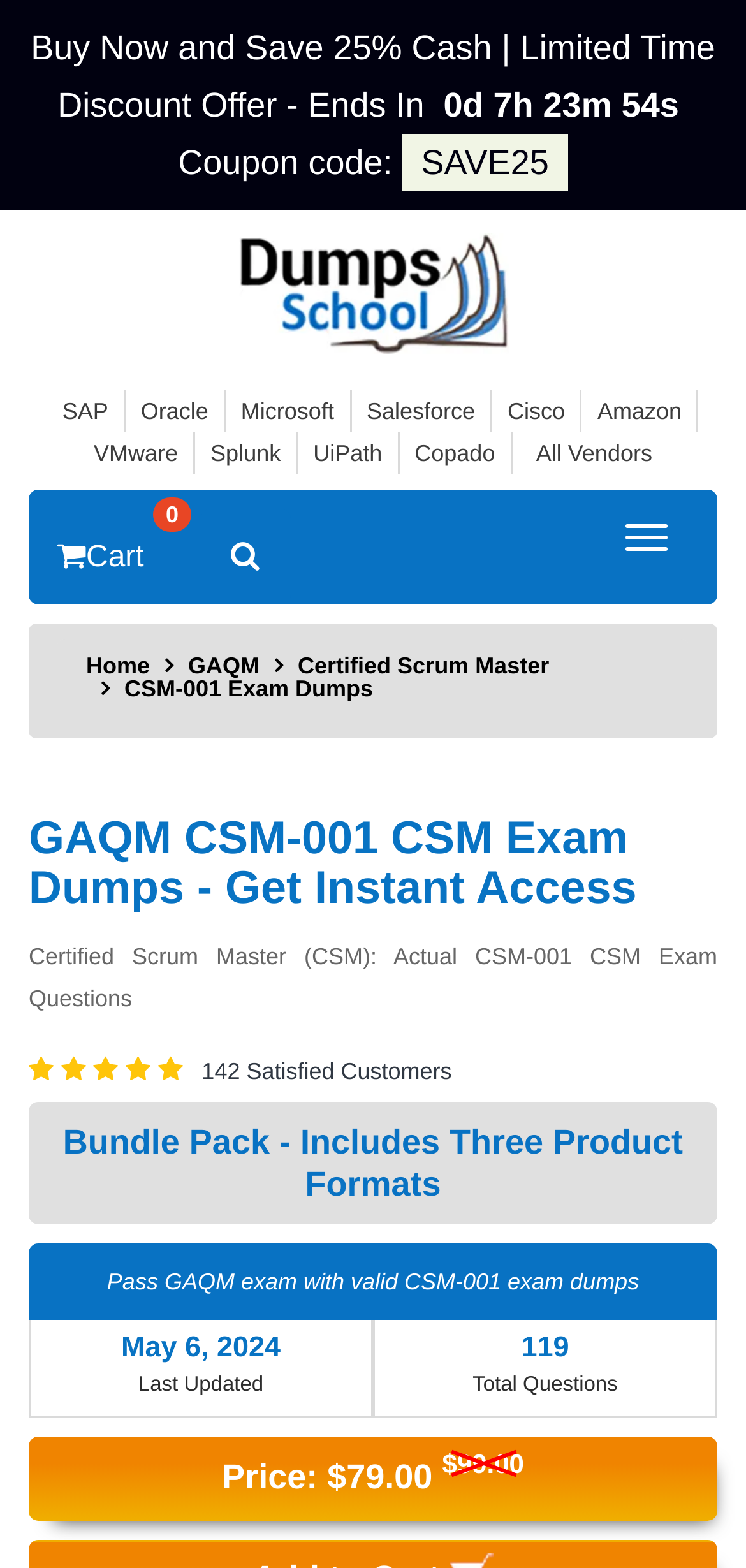Please provide a brief answer to the following inquiry using a single word or phrase:
What is the price of the product?

$79.00